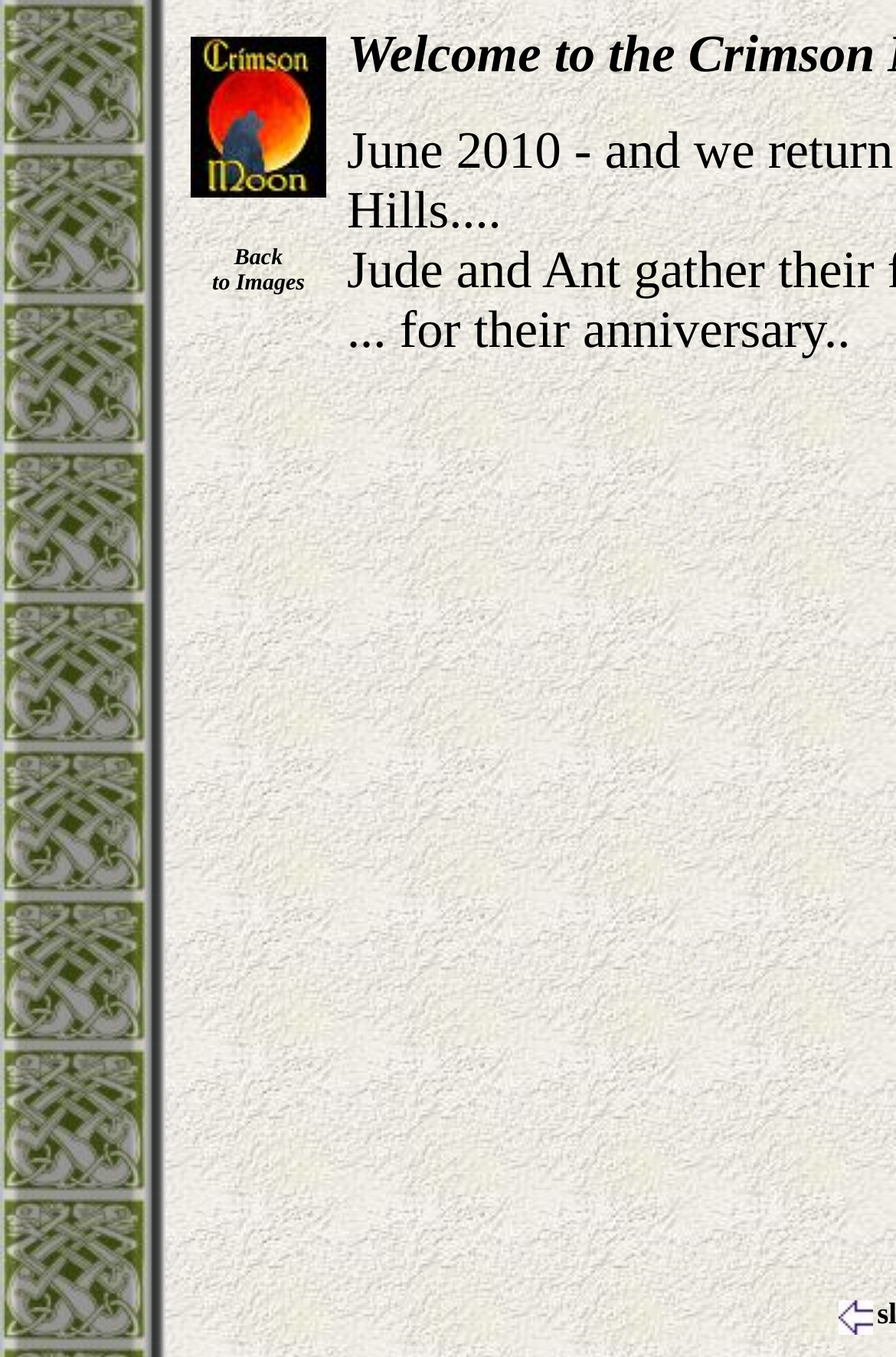Using the provided element description: "Back to Images", identify the bounding box coordinates. The coordinates should be four floats between 0 and 1 in the order [left, top, right, bottom].

[0.237, 0.173, 0.34, 0.22]